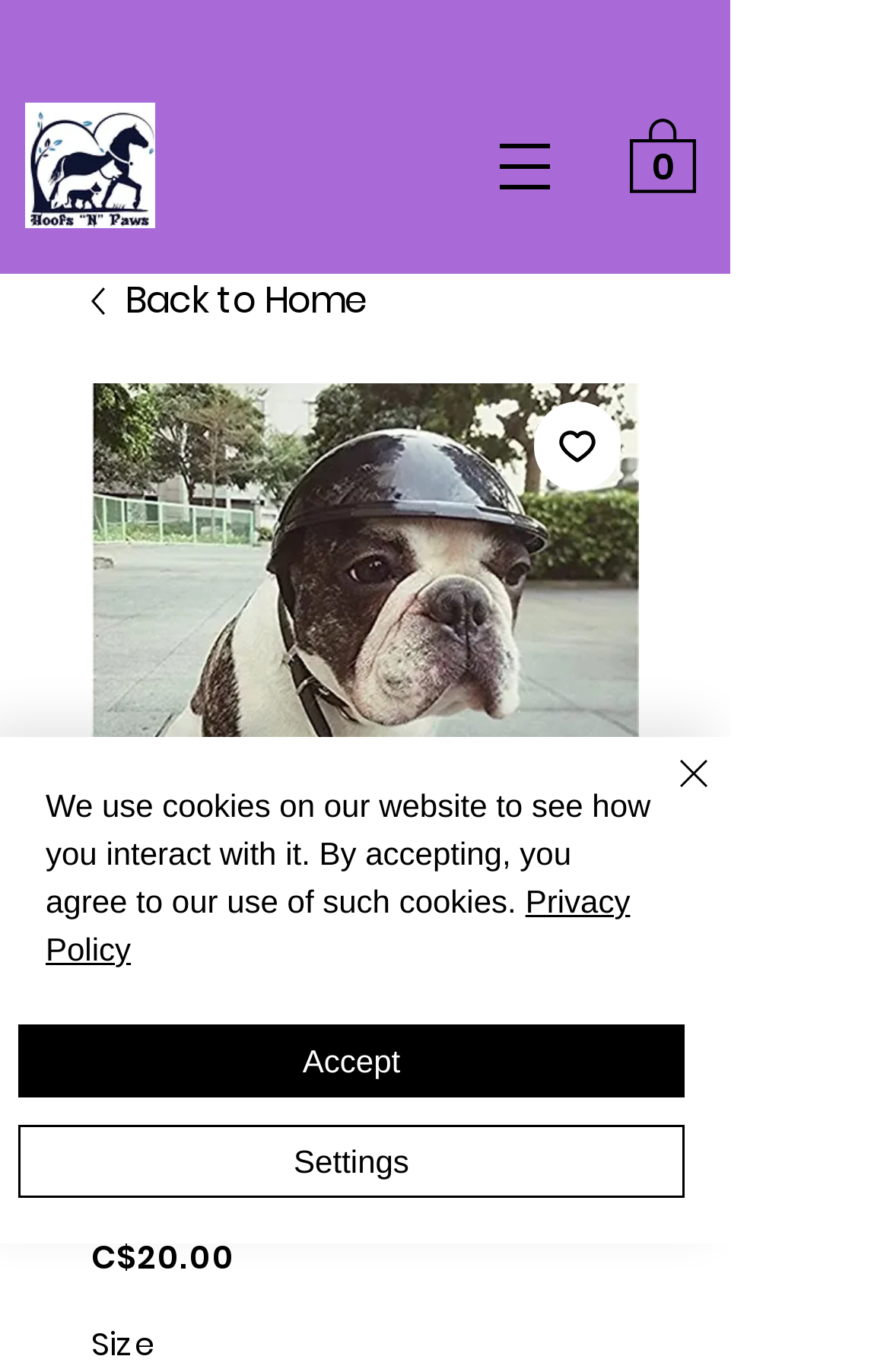What is the function of the button with a close icon?
Using the information from the image, provide a comprehensive answer to the question.

The button with a close icon is used to close the alert message about cookies, as indicated by its position and the presence of the close icon.